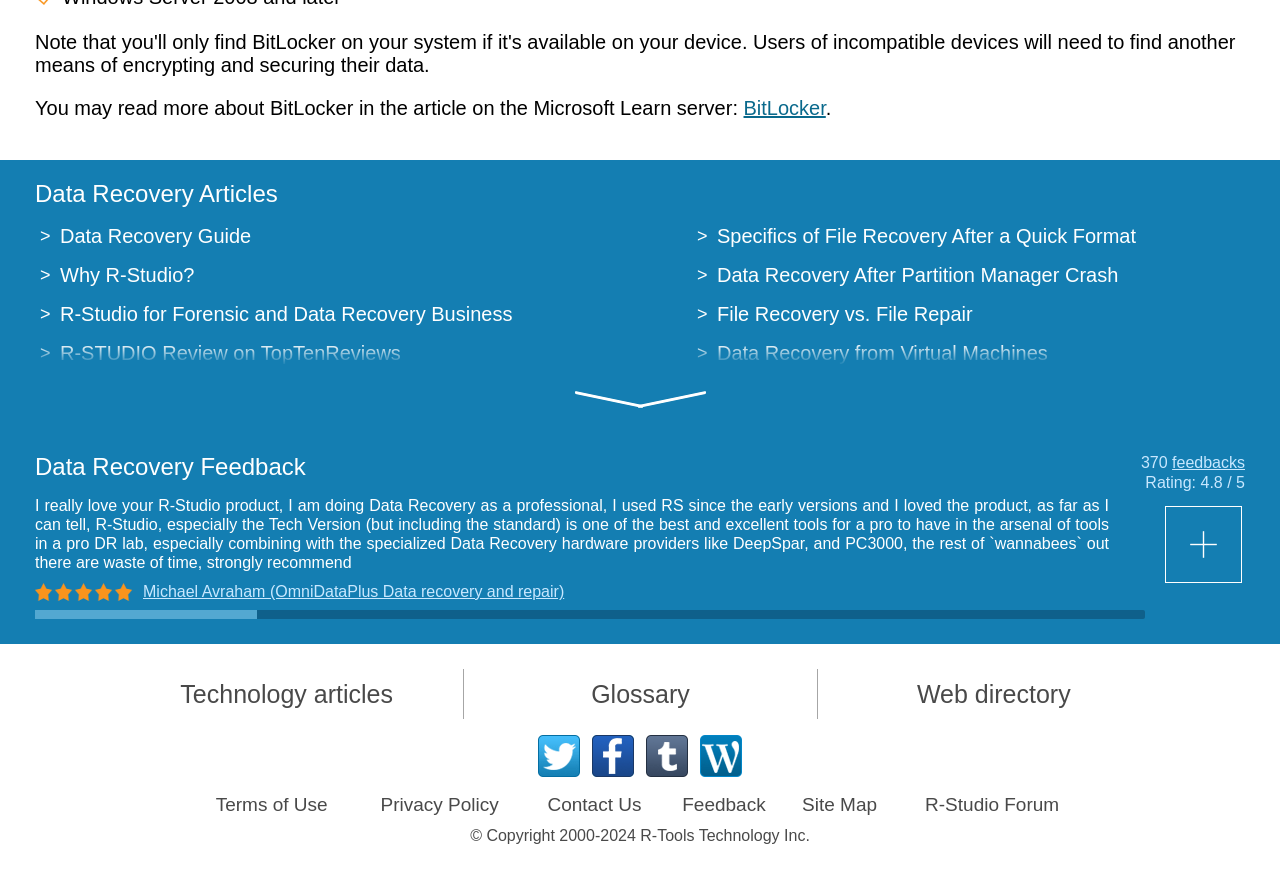From the screenshot, find the bounding box of the UI element matching this description: "Contact Us". Supply the bounding box coordinates in the form [left, top, right, bottom], each a float between 0 and 1.

[0.428, 0.912, 0.501, 0.937]